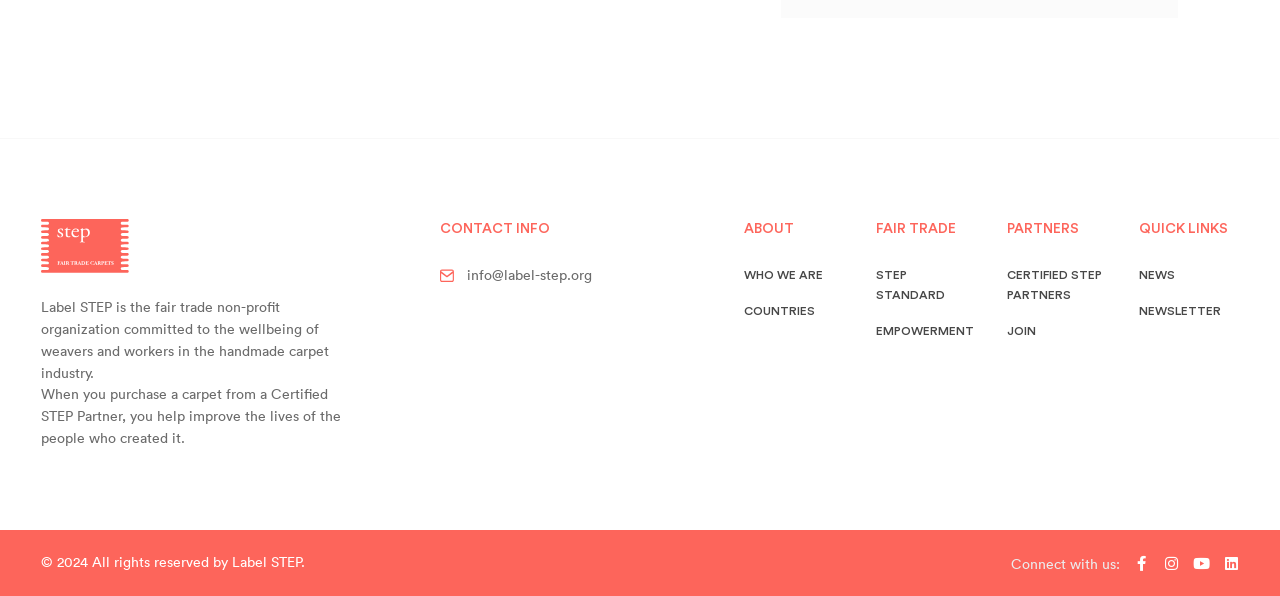How can I connect with Label STEP on social media? Refer to the image and provide a one-word or short phrase answer.

Facebook, Instagram, Youtube, Linkedin